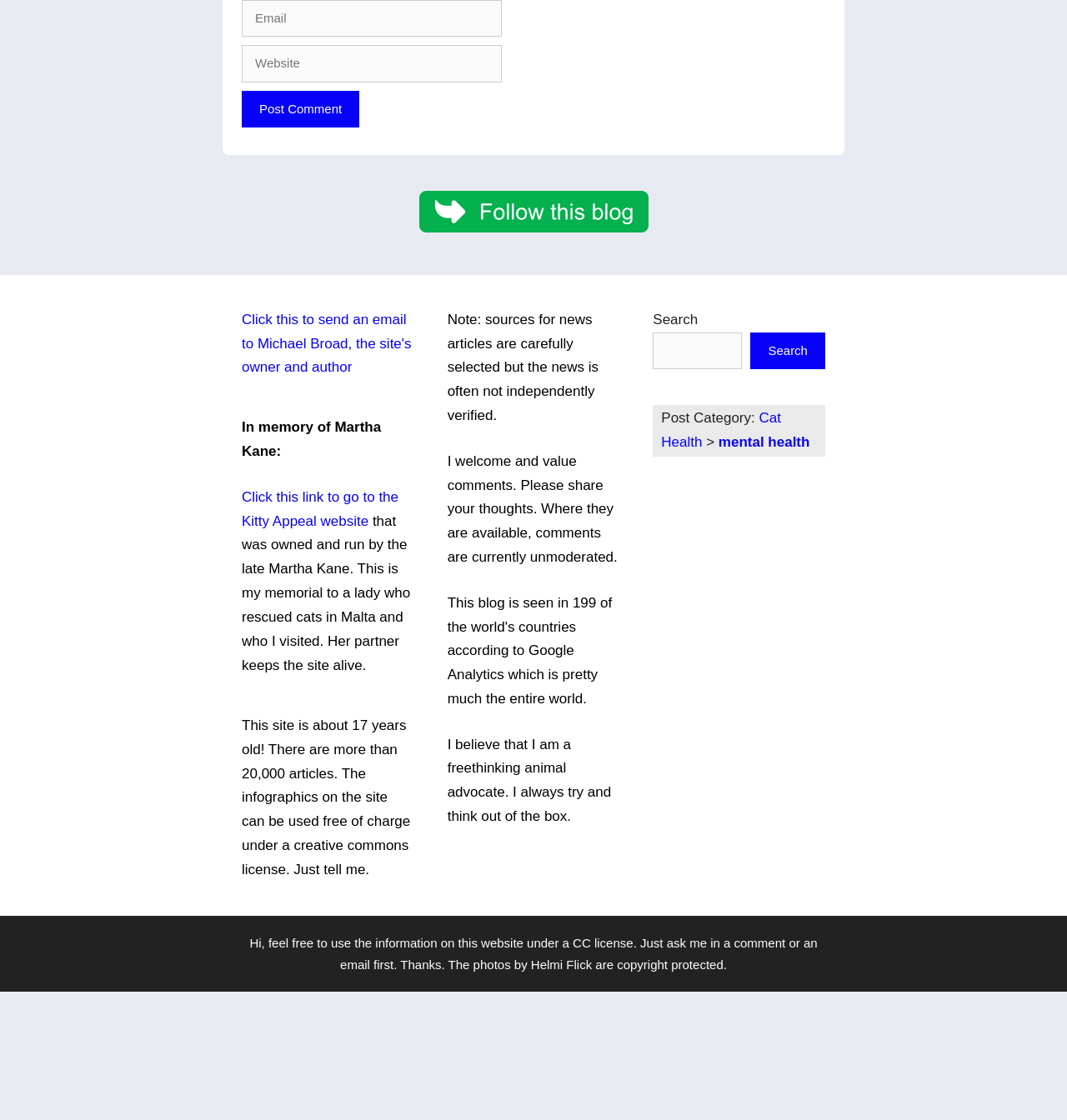What is the author's self-description?
Answer the question in a detailed and comprehensive manner.

The StaticText element 'I believe that I am a freethinking animal advocate.' is a direct quote from the author, indicating that this is how they describe themselves.